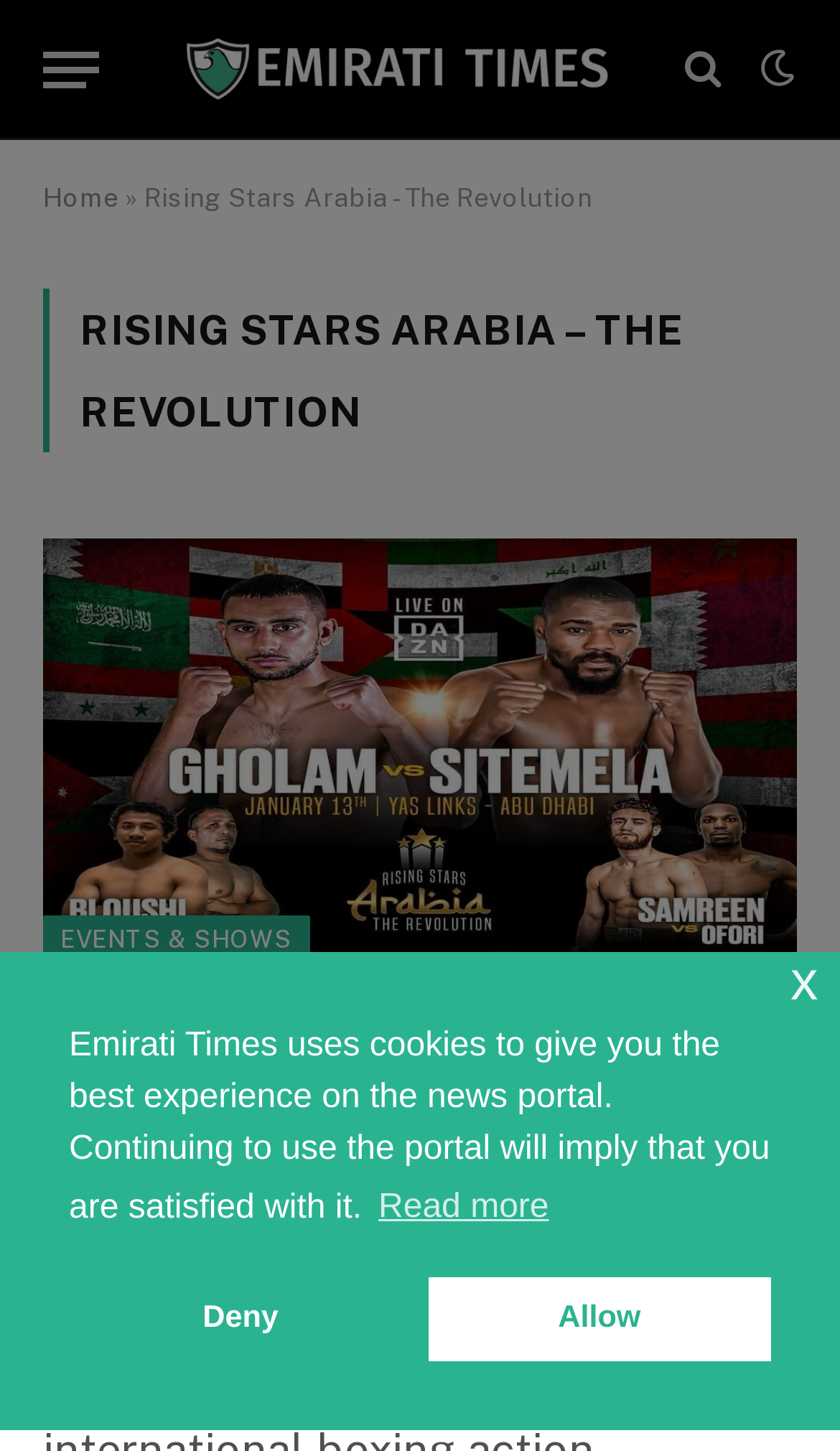What is the topic of the featured article?
Provide a detailed and extensive answer to the question.

The topic of the featured article can be determined by looking at the link element with the text 'Boxing' which is a sub-element of the heading element 'RISING STARS ARABIA – THE REVOLUTION'.